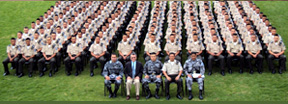Explain the image in detail, mentioning the main subjects and background elements.

In this image, a large group of military personnel is gathered, demonstrating a formal assembly. The photo showcases a well-organized formation, with rows upon rows of soldiers in uniform, facing the camera. In the front row, several individuals sit, likely distinguished guests or officials, among them, notable figures dressed in different uniforms that signify their rank or role. The setting appears to be outdoors on a well-maintained grassy area, reflecting a professional and disciplined atmosphere. This image captures a moment of unity and purpose within a military context, emphasizing the strength and camaraderie of the assembled personnel.